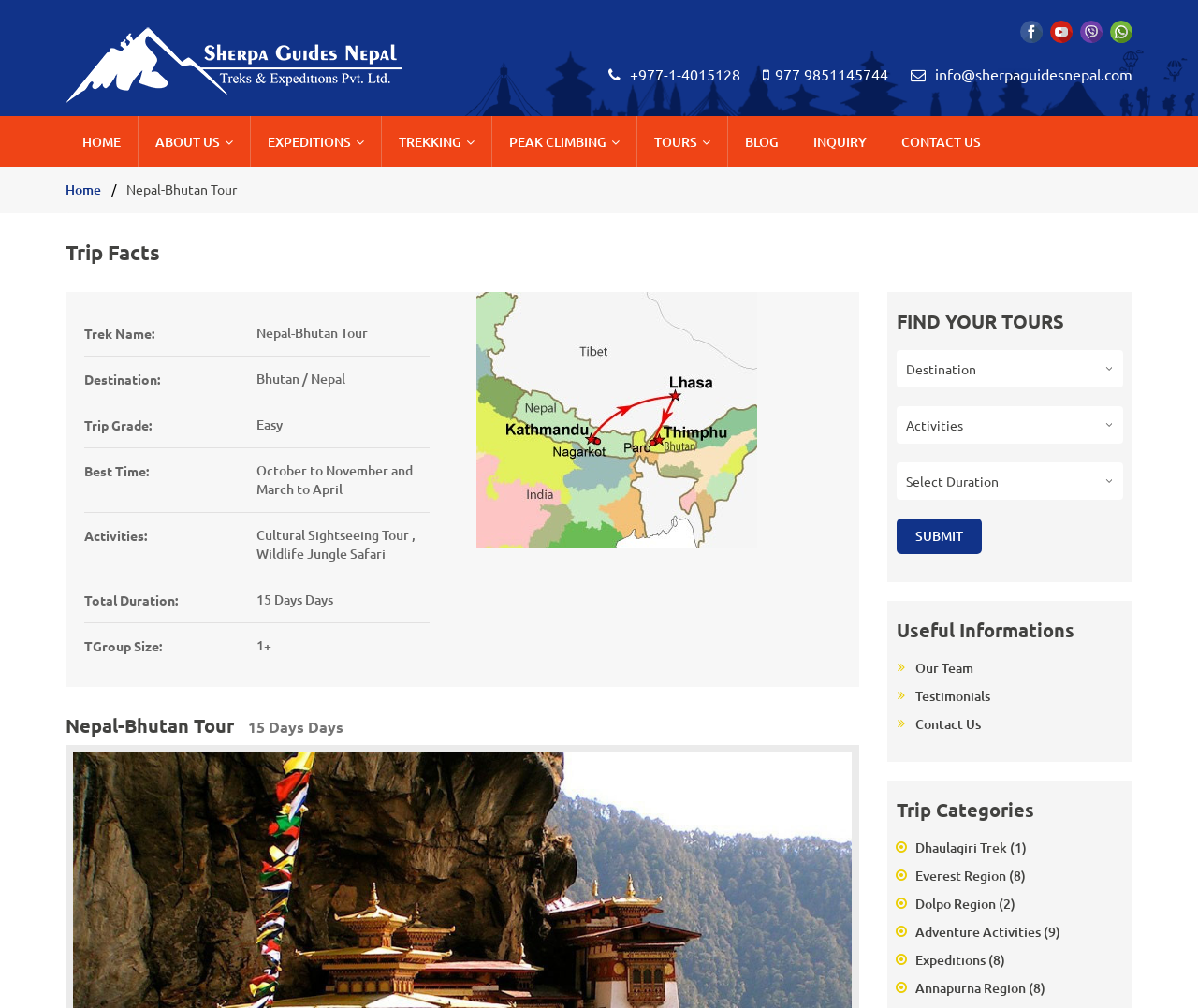Locate the bounding box coordinates of the element you need to click to accomplish the task described by this instruction: "Select an option from the first dropdown menu".

[0.748, 0.347, 0.938, 0.384]